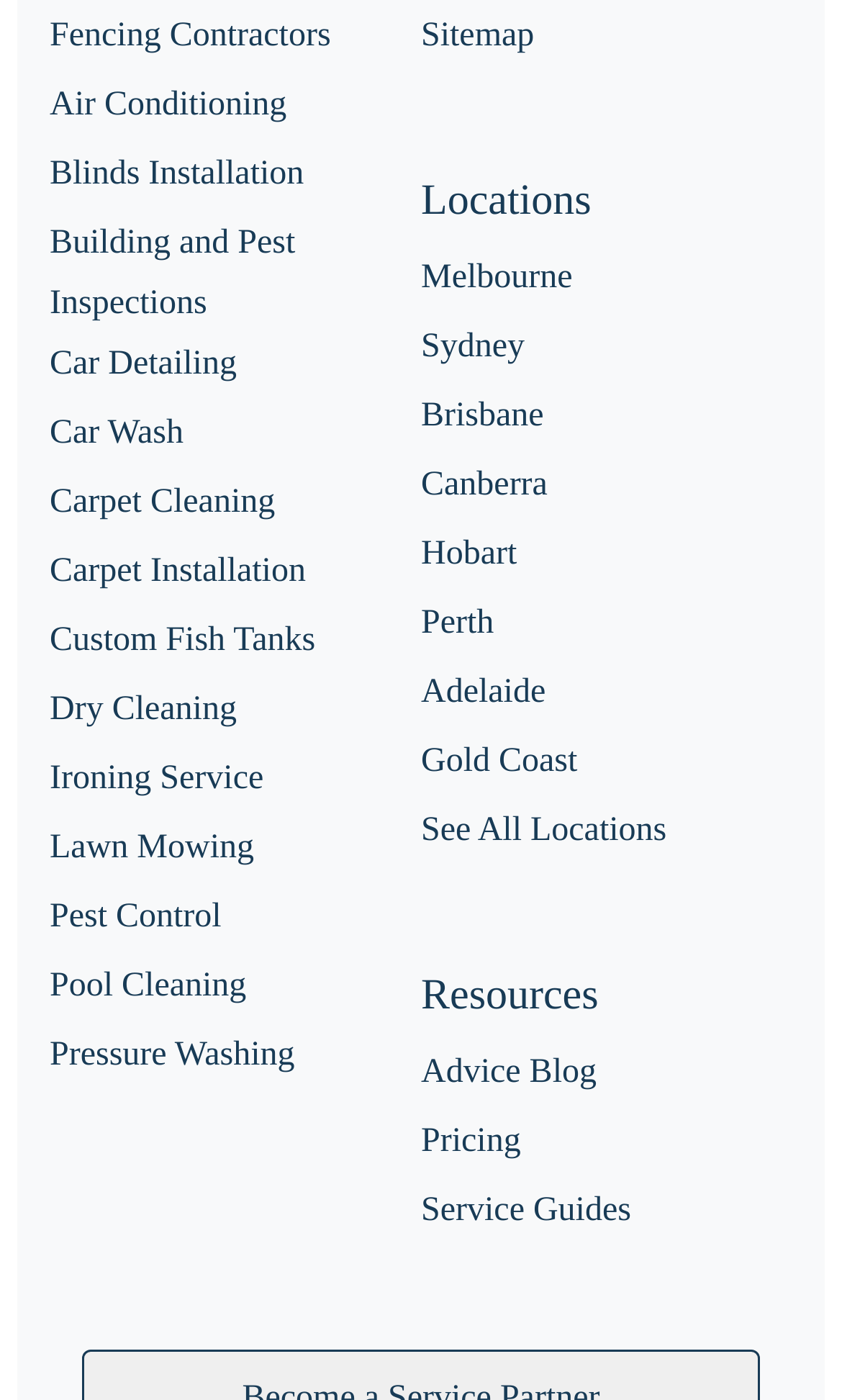Find the bounding box coordinates for the area that should be clicked to accomplish the instruction: "Read Advice Blog".

[0.5, 0.753, 0.709, 0.78]